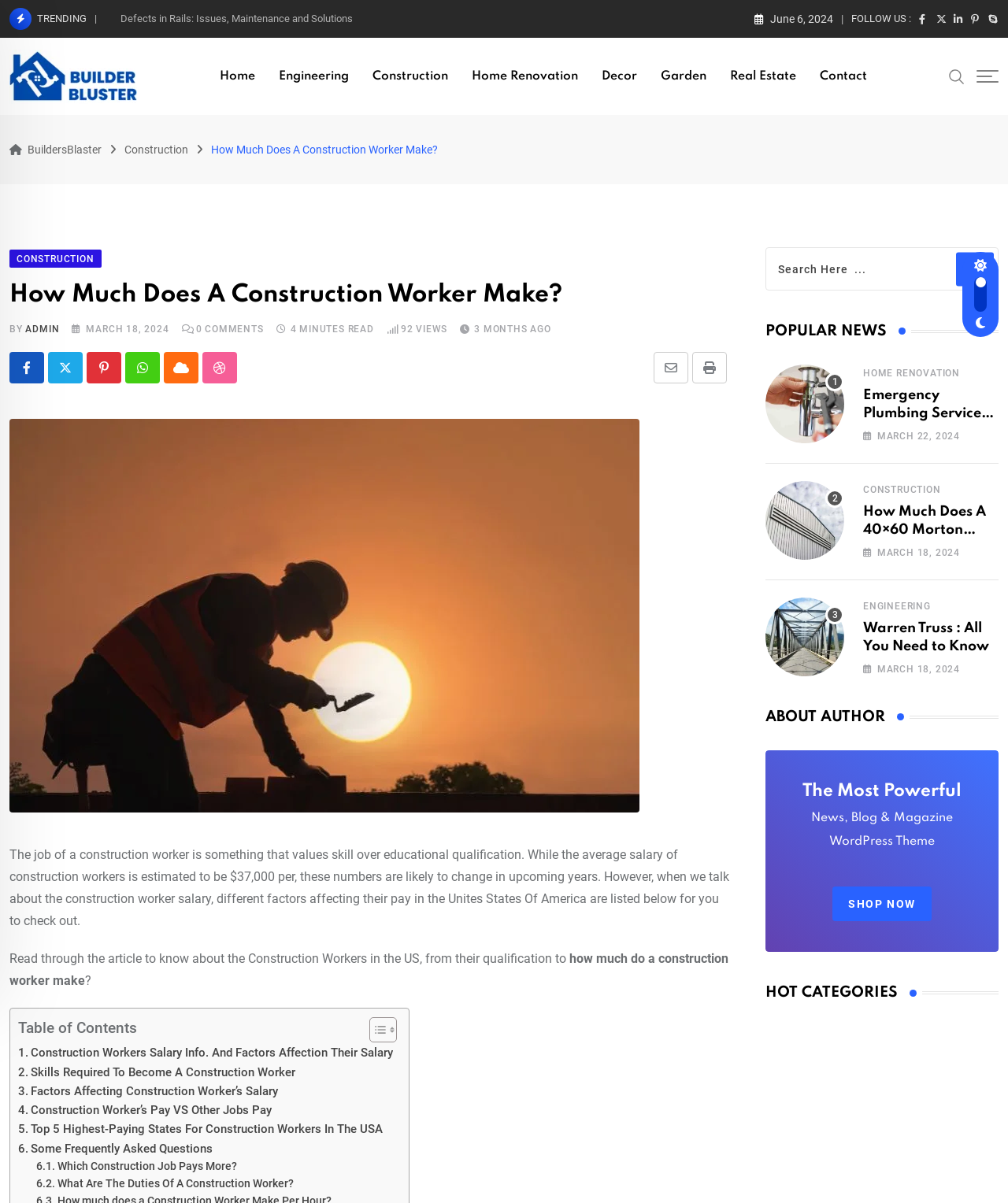Please determine the bounding box coordinates of the clickable area required to carry out the following instruction: "Share the article via email". The coordinates must be four float numbers between 0 and 1, represented as [left, top, right, bottom].

[0.648, 0.293, 0.683, 0.319]